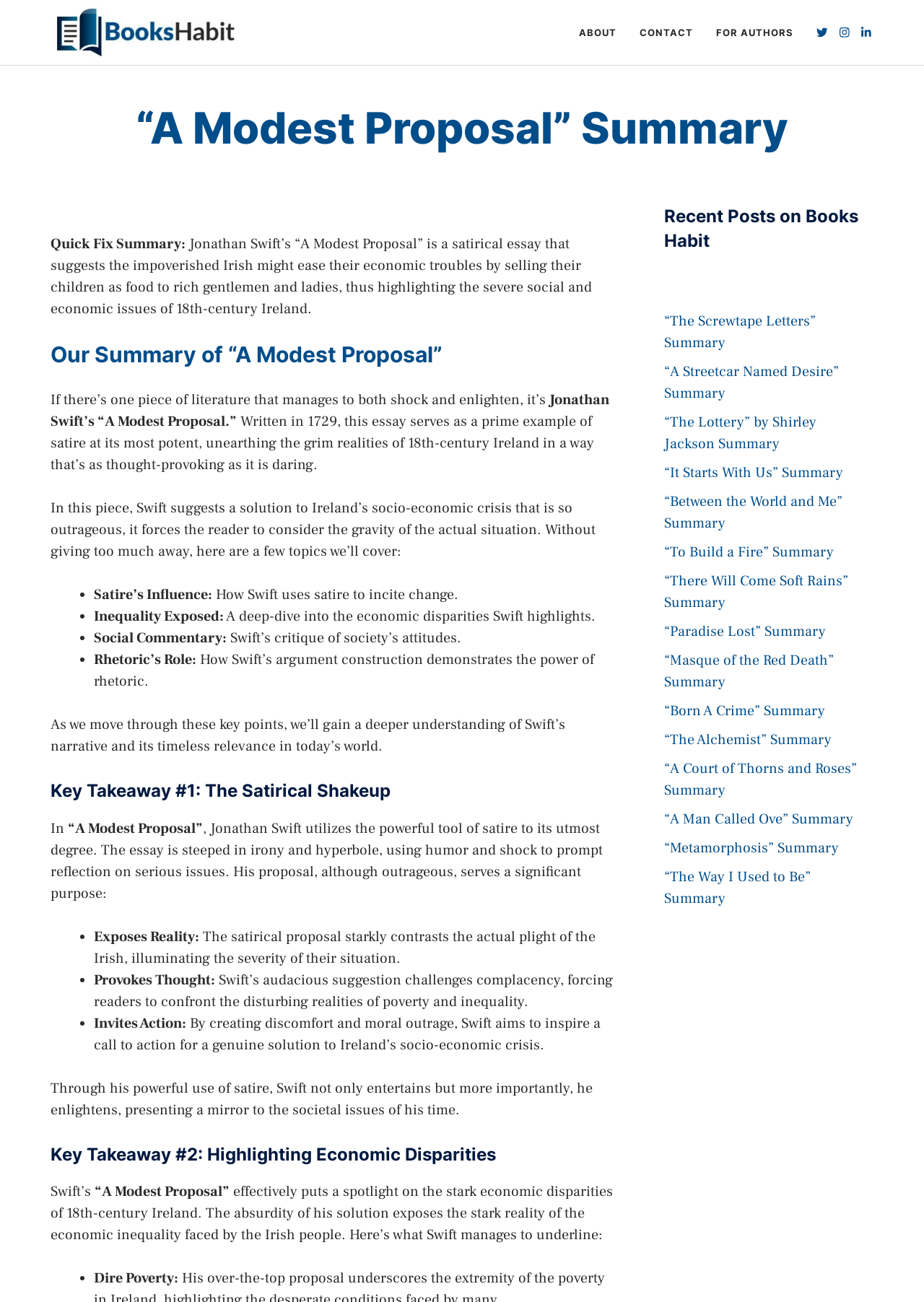Determine the bounding box coordinates of the UI element described by: "For Authors".

[0.763, 0.008, 0.871, 0.042]